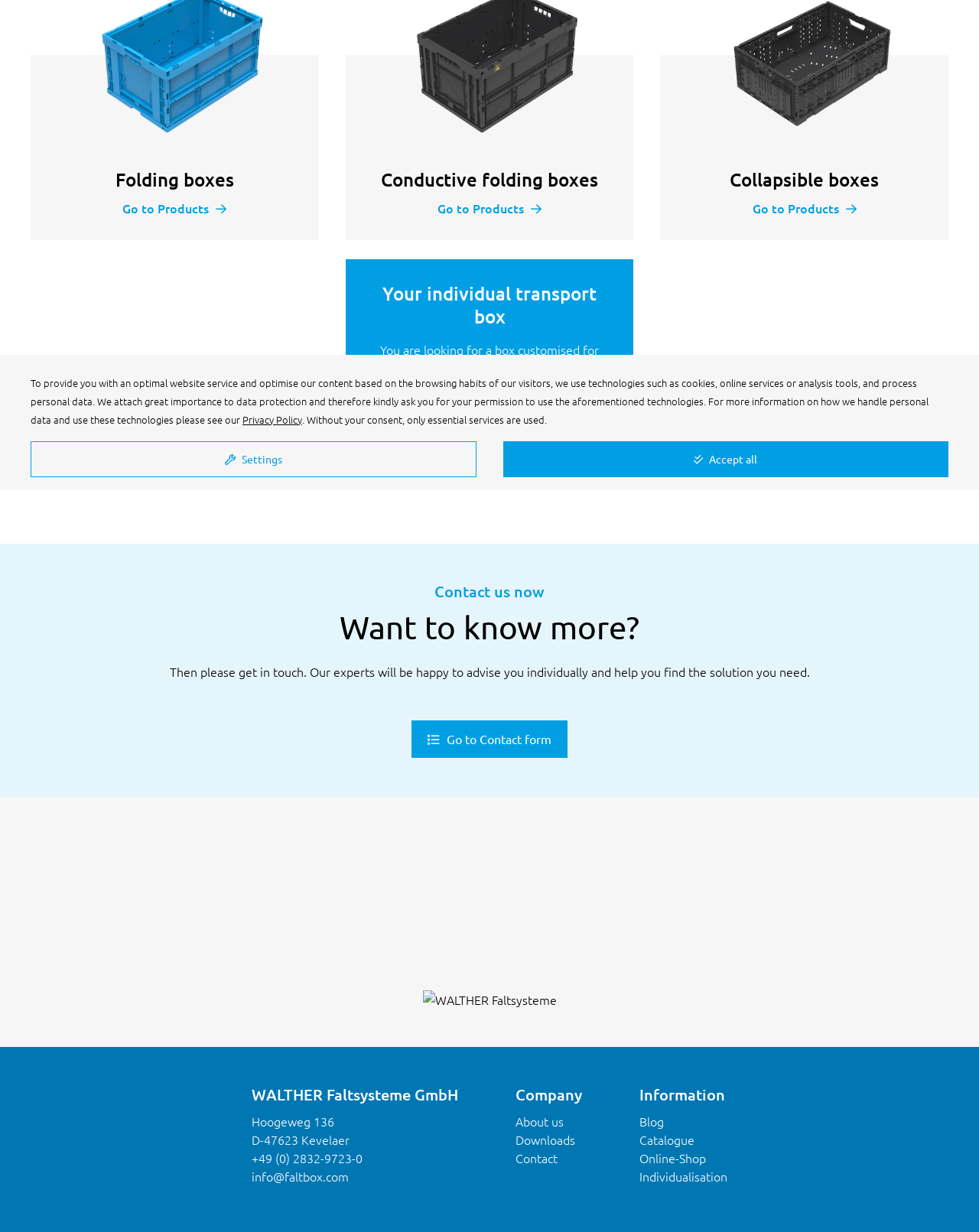Identify the bounding box for the UI element that is described as follows: "About us".

[0.527, 0.903, 0.576, 0.917]